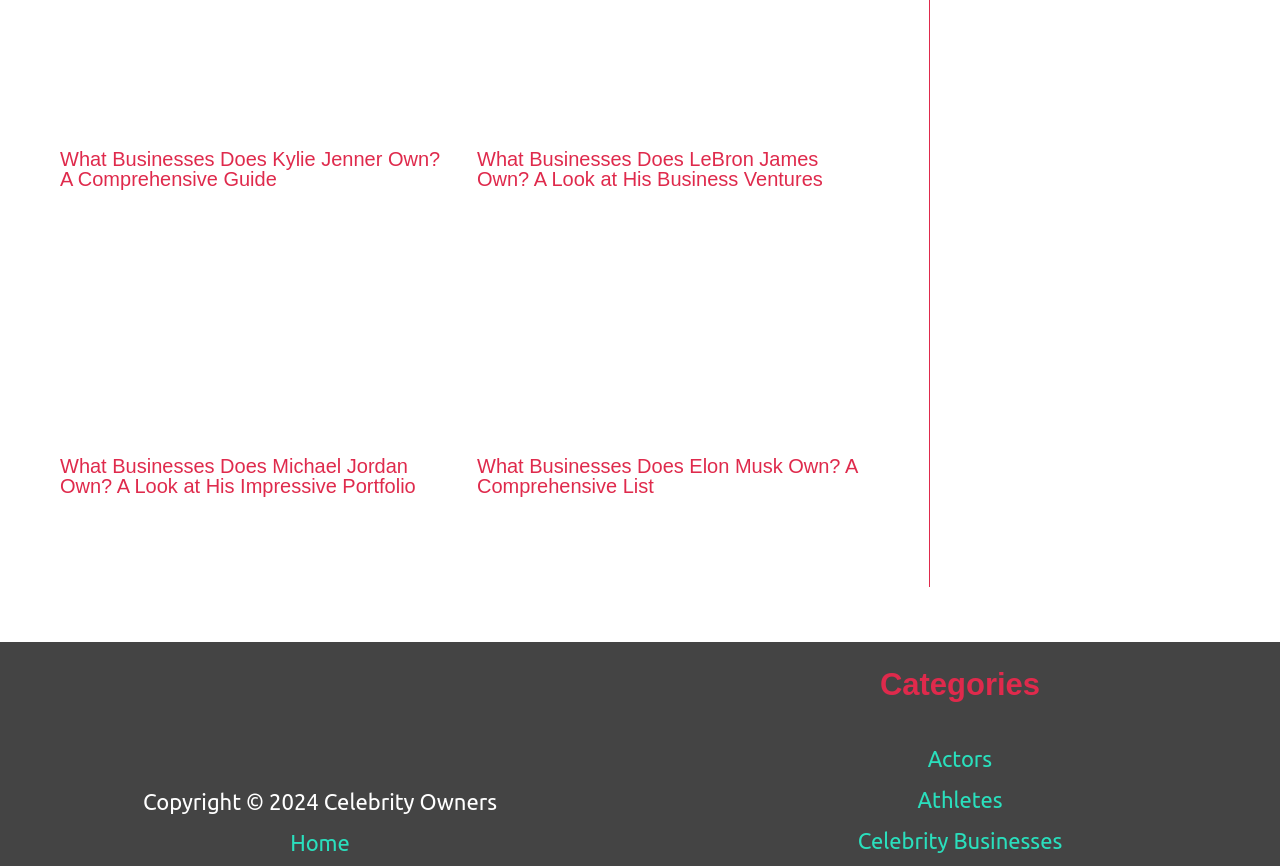Please respond to the question using a single word or phrase:
What is the purpose of the webpage?

To provide information about celebrity businesses